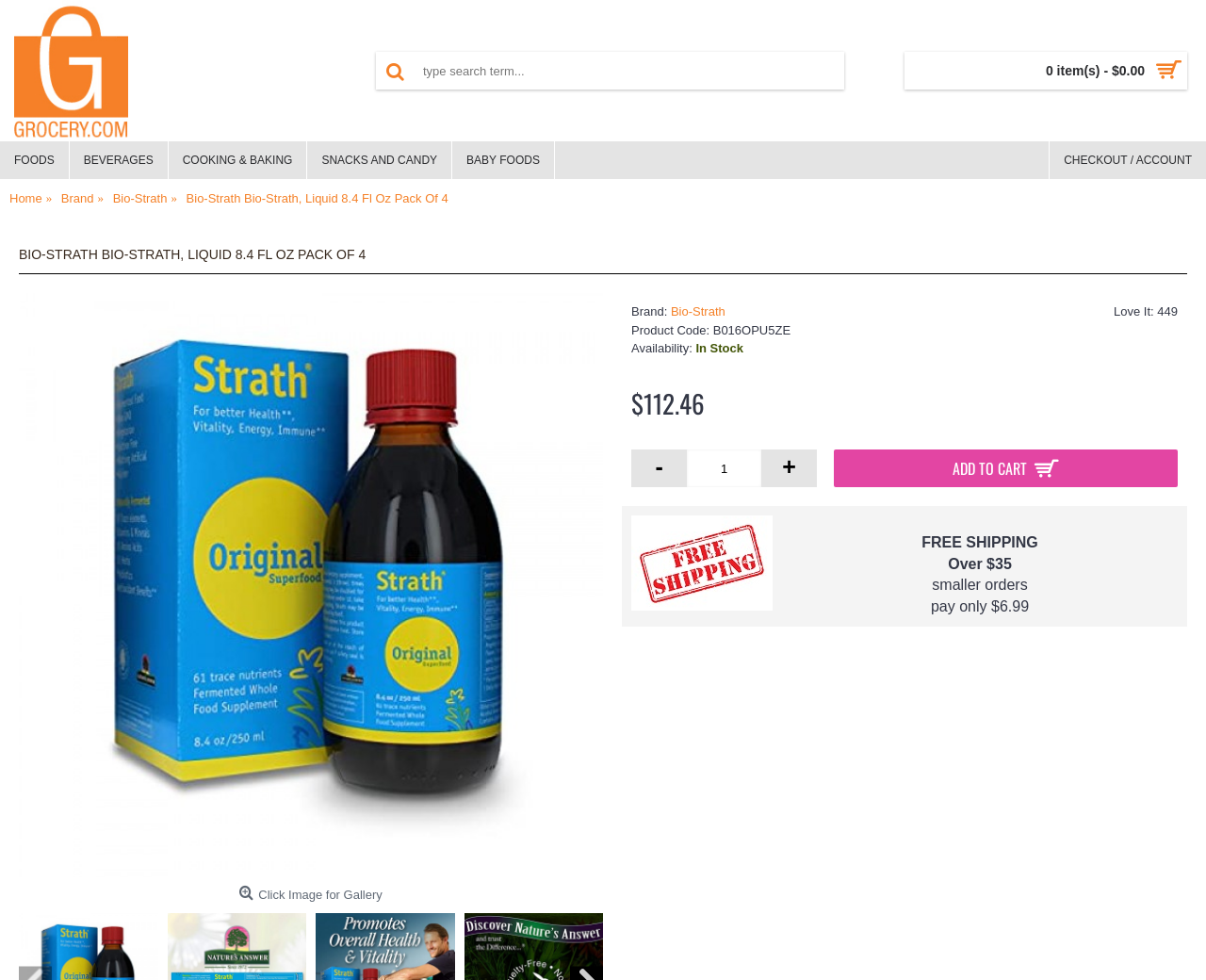What is the main title displayed on this webpage?

BIO-STRATH BIO-STRATH, LIQUID 8.4 FL OZ PACK OF 4